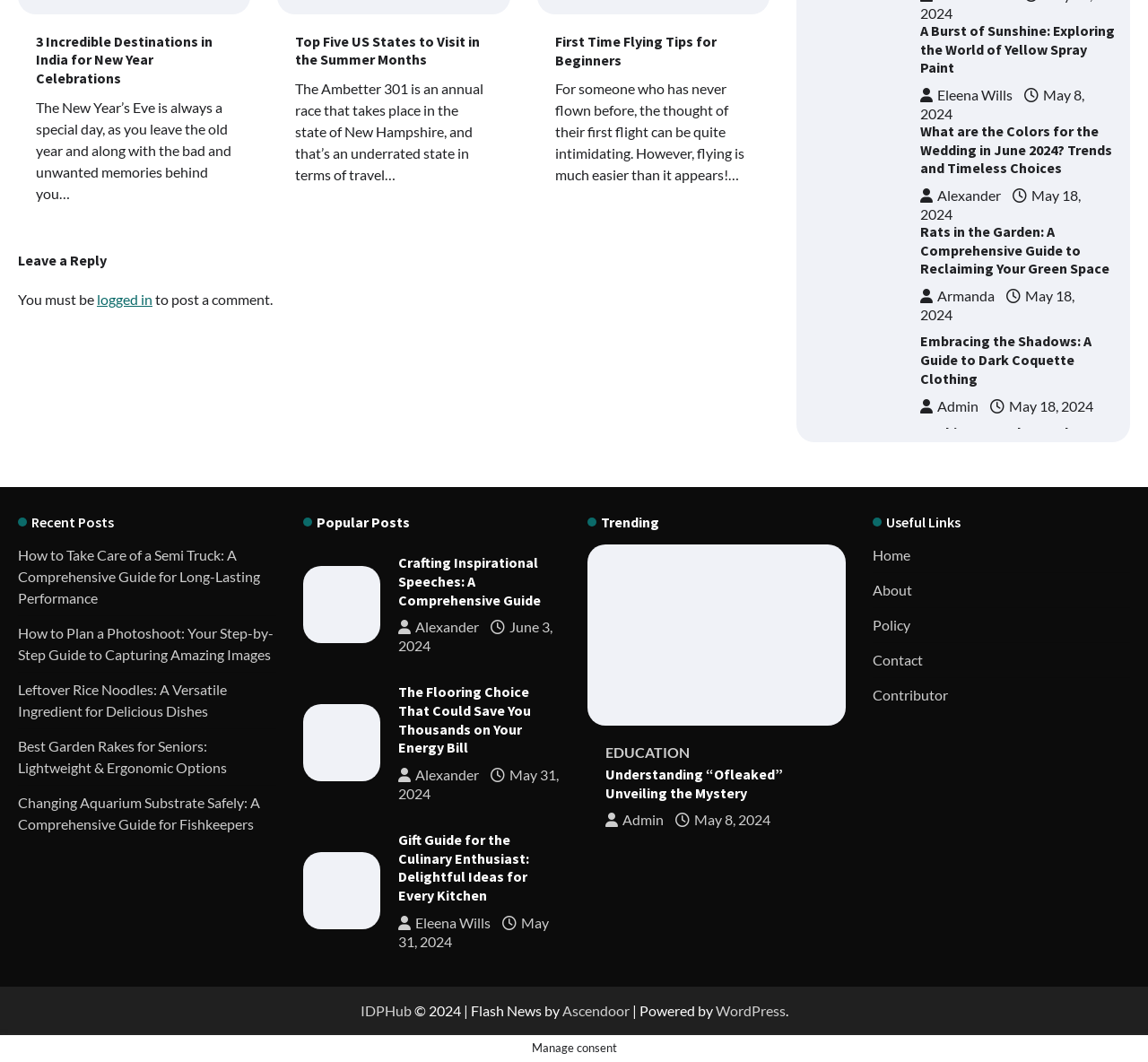Refer to the screenshot and give an in-depth answer to this question: Who is the author of the article 'Gift Guide for the Culinary Enthusiast: Delightful Ideas for Every Kitchen'?

The author of the article 'Gift Guide for the Culinary Enthusiast: Delightful Ideas for Every Kitchen' is Eleena Wills, which is indicated by the link element with the text 'Eleena Wills'.